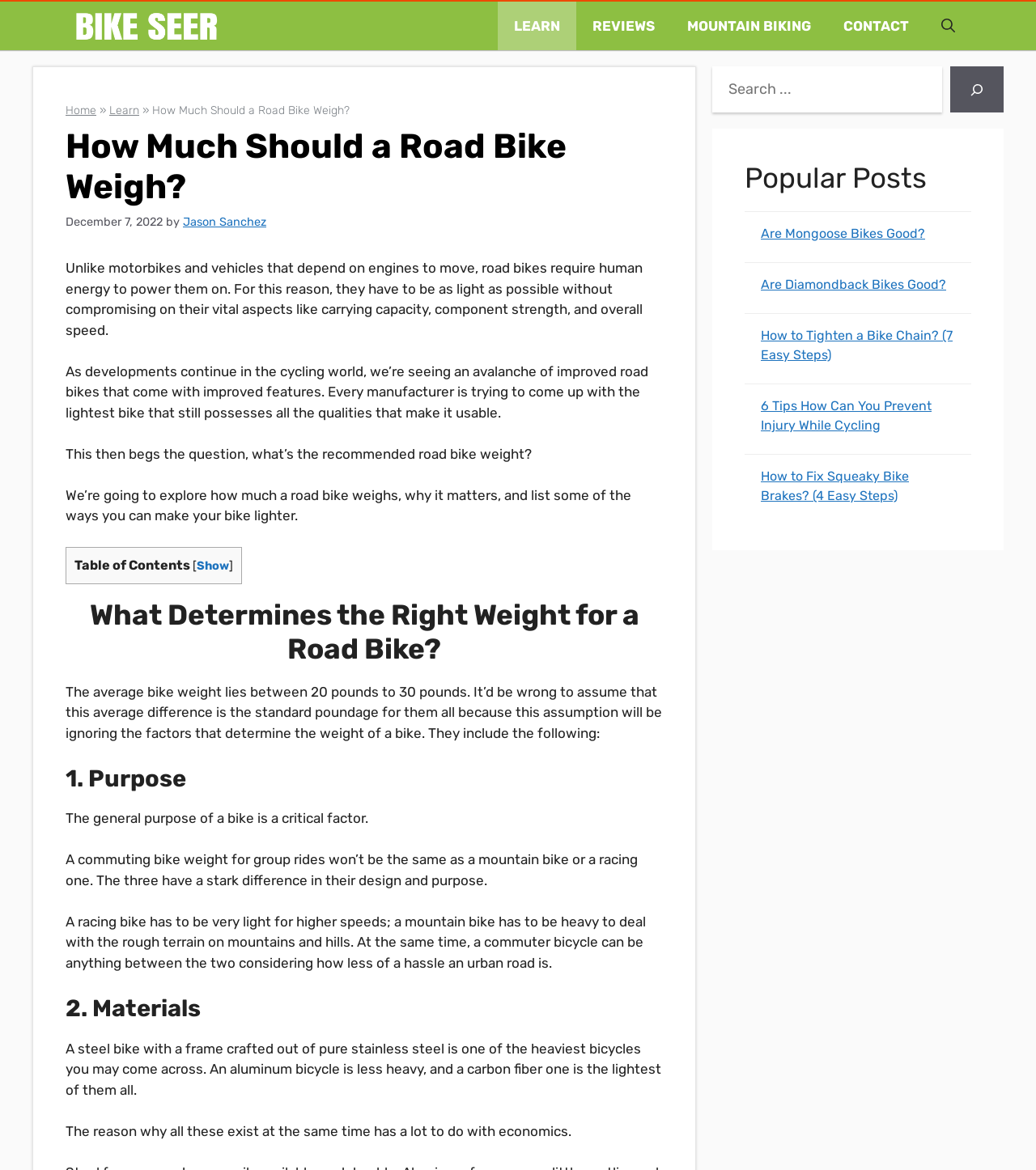Please locate the UI element described by "name="s" placeholder="Search ..."" and provide its bounding box coordinates.

[0.688, 0.057, 0.909, 0.096]